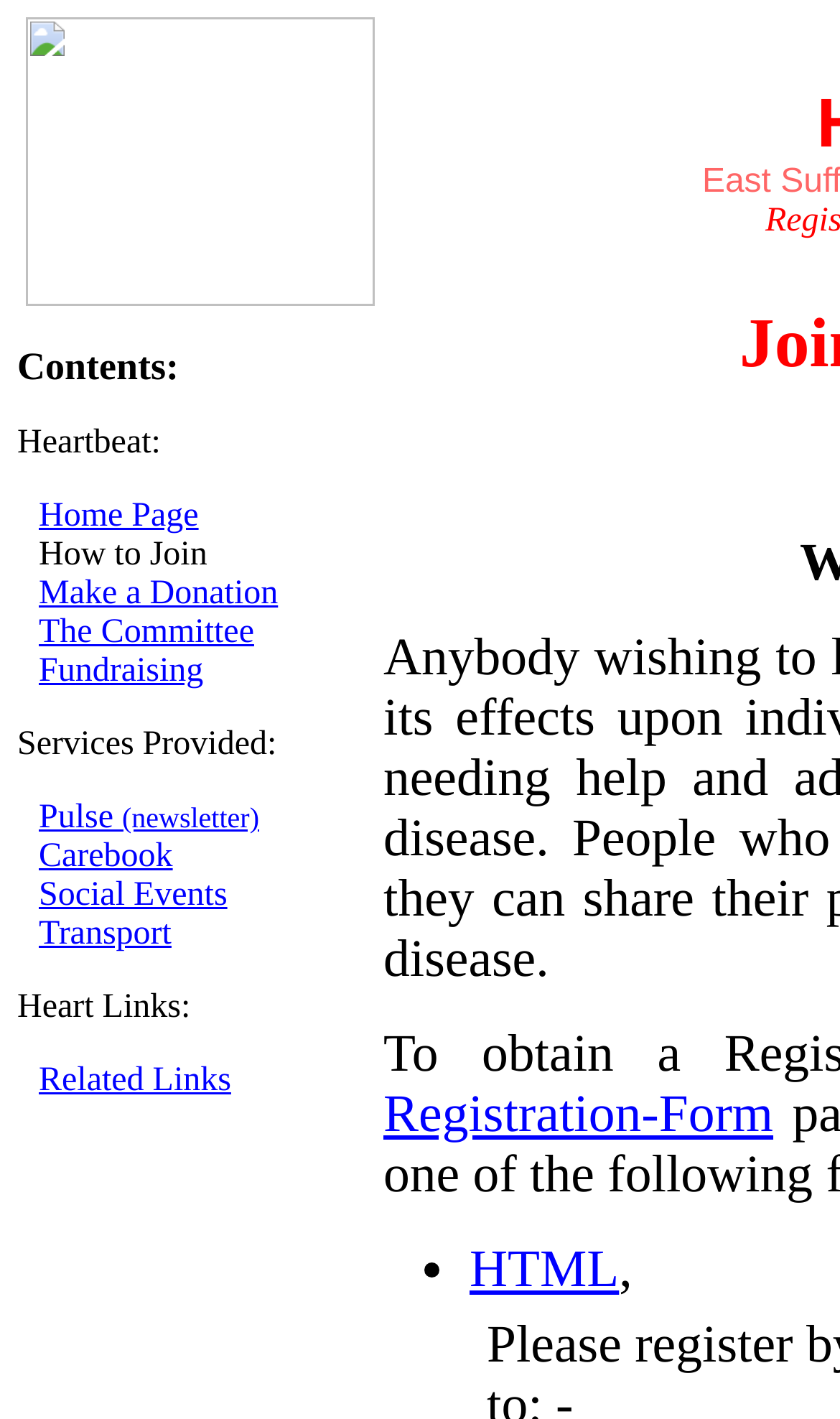How many links are there in the navigation menu?
Answer with a single word or short phrase according to what you see in the image.

5